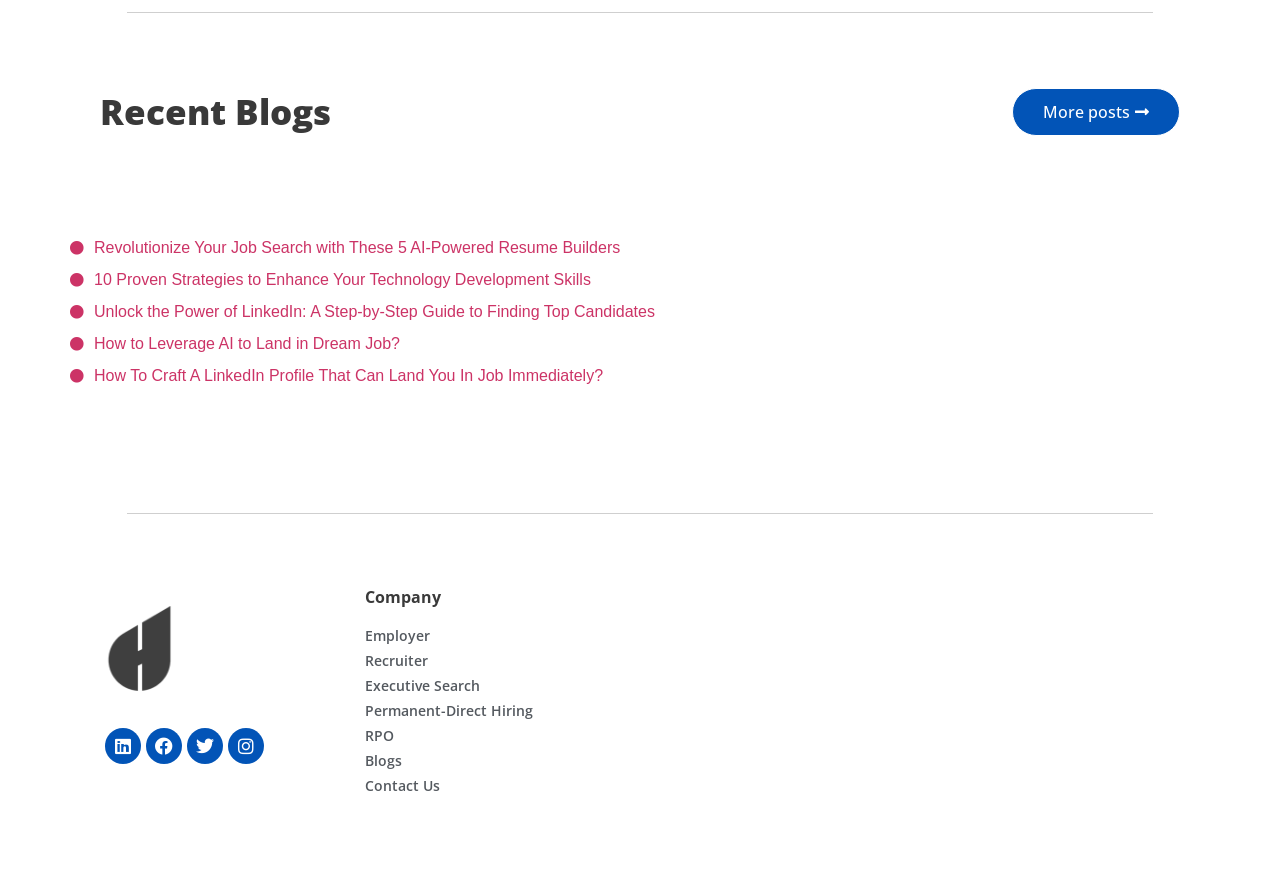Please identify the bounding box coordinates of the element I should click to complete this instruction: 'Go to the company page'. The coordinates should be given as four float numbers between 0 and 1, like this: [left, top, right, bottom].

[0.285, 0.676, 0.492, 0.694]